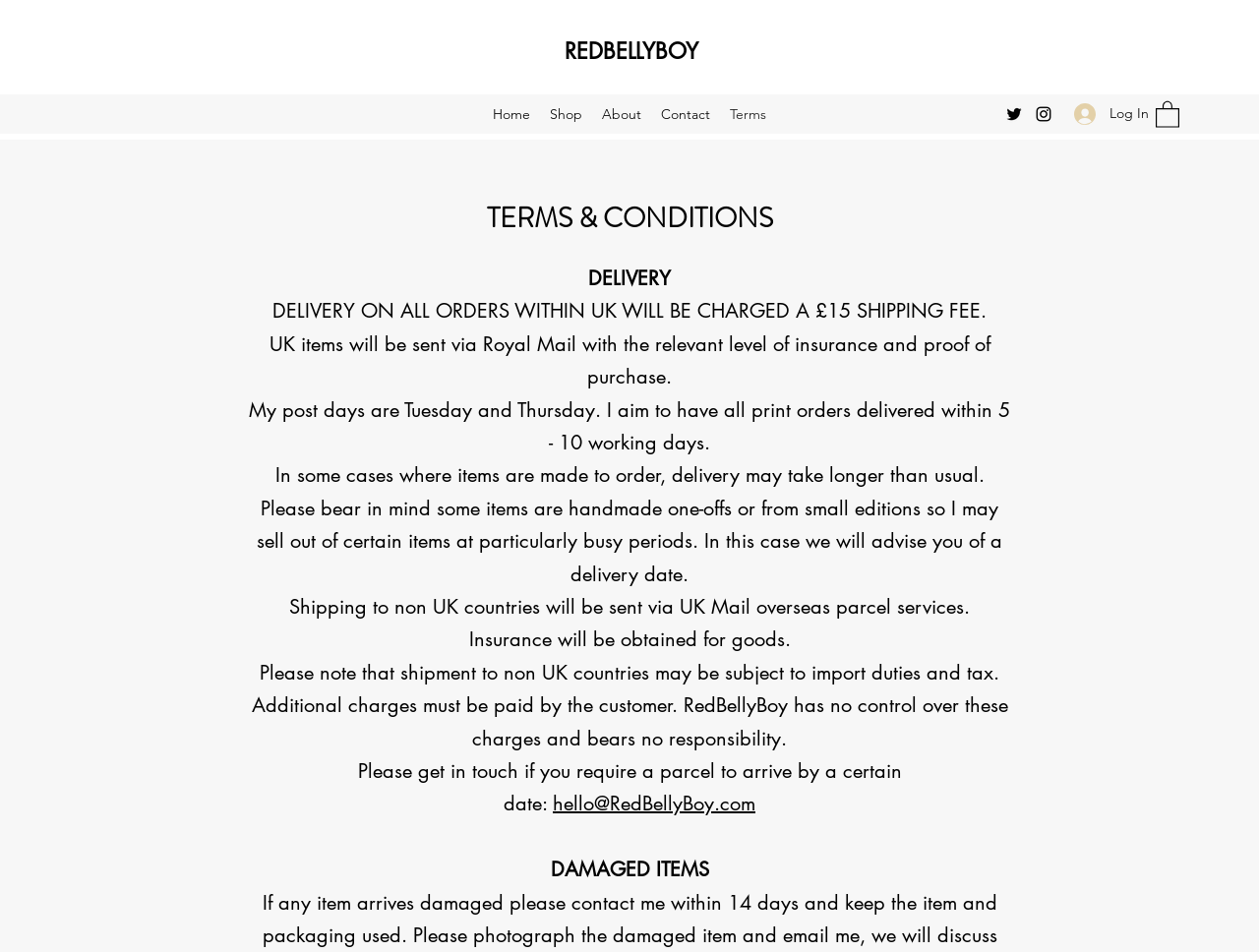Specify the bounding box coordinates of the area to click in order to execute this command: 'Click the email link'. The coordinates should consist of four float numbers ranging from 0 to 1, and should be formatted as [left, top, right, bottom].

[0.439, 0.831, 0.6, 0.858]